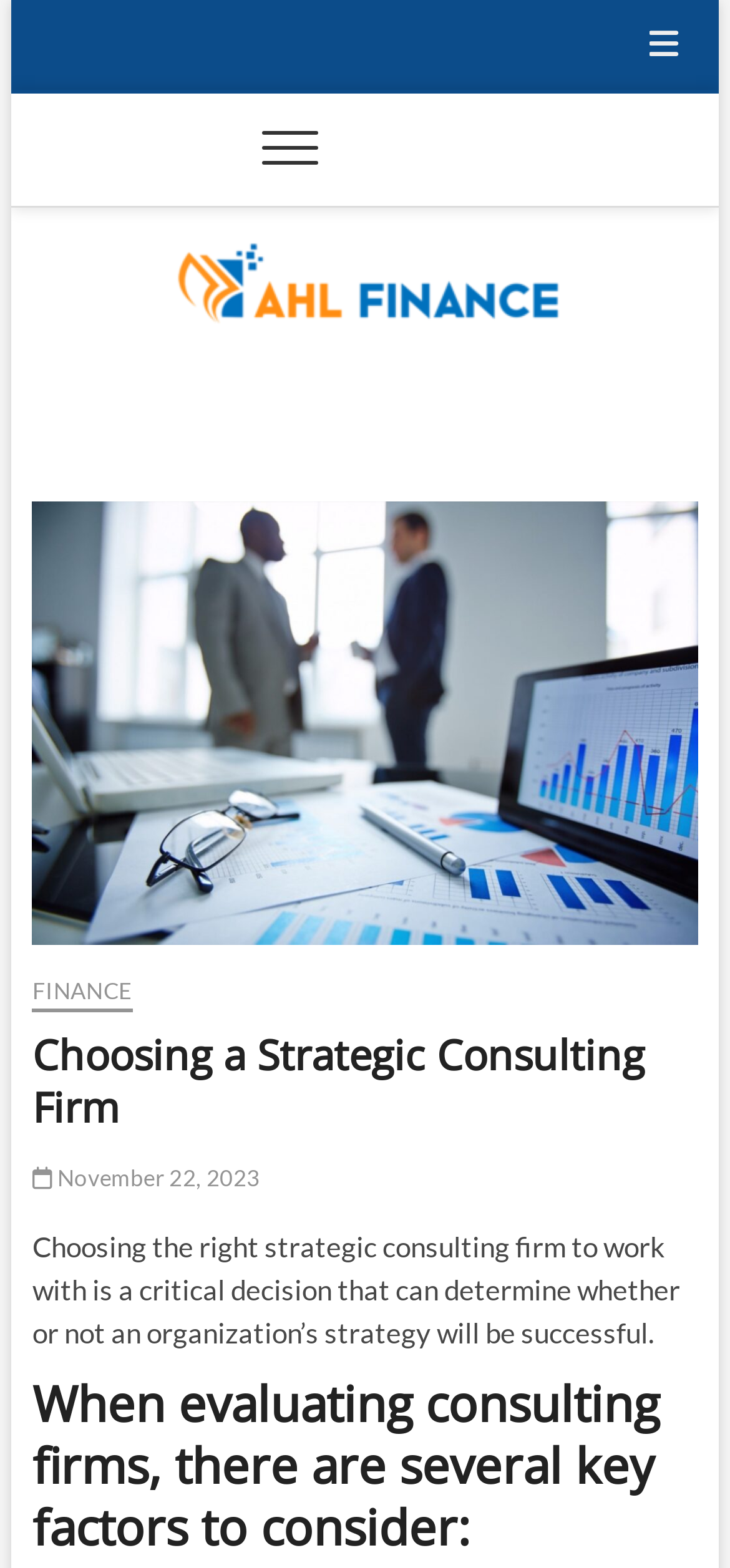Provide a short, one-word or phrase answer to the question below:
What is the date of the latest article?

November 22, 2023